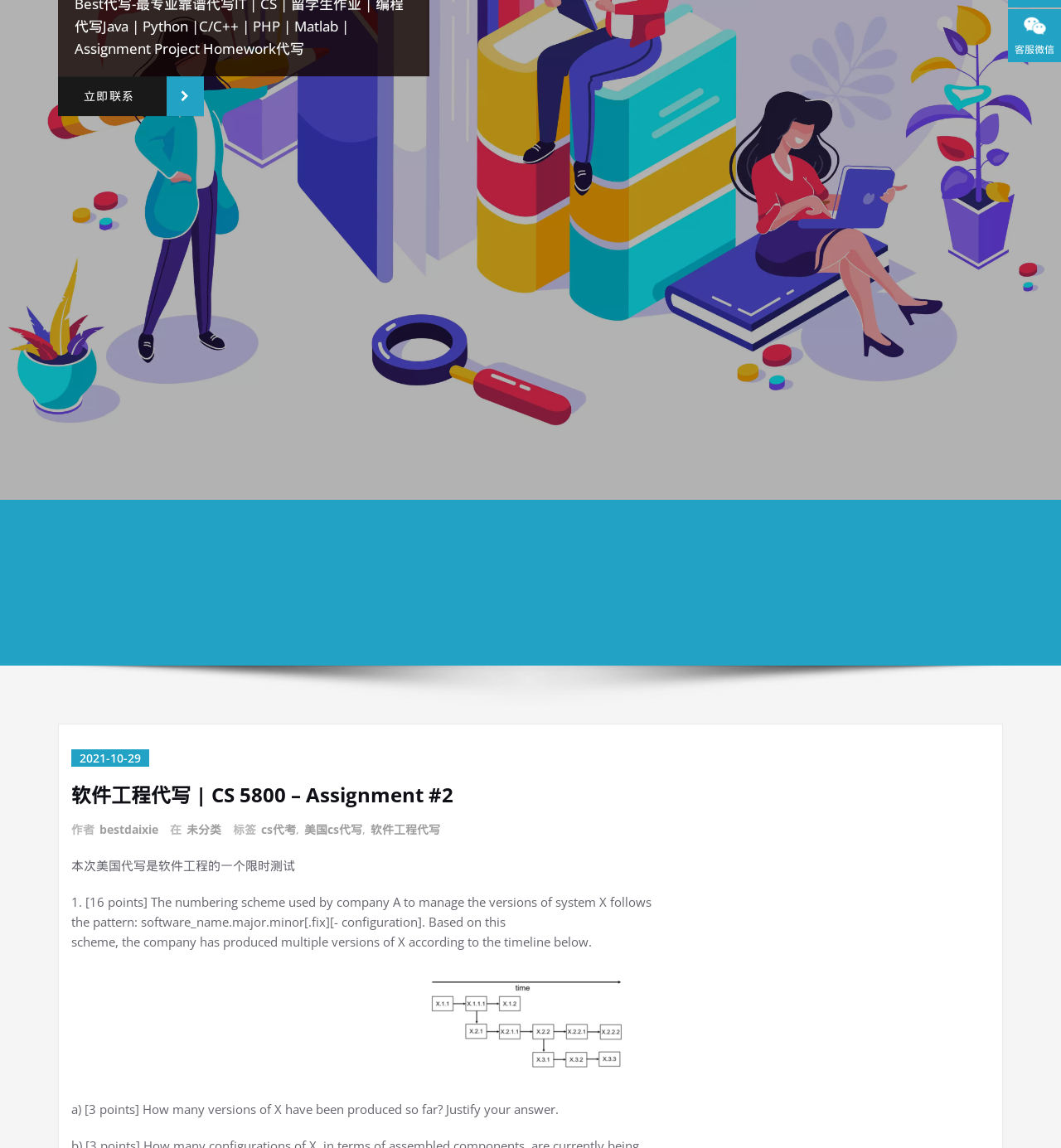From the webpage screenshot, predict the bounding box coordinates (top-left x, top-left y, bottom-right x, bottom-right y) for the UI element described here: An Invitation

None